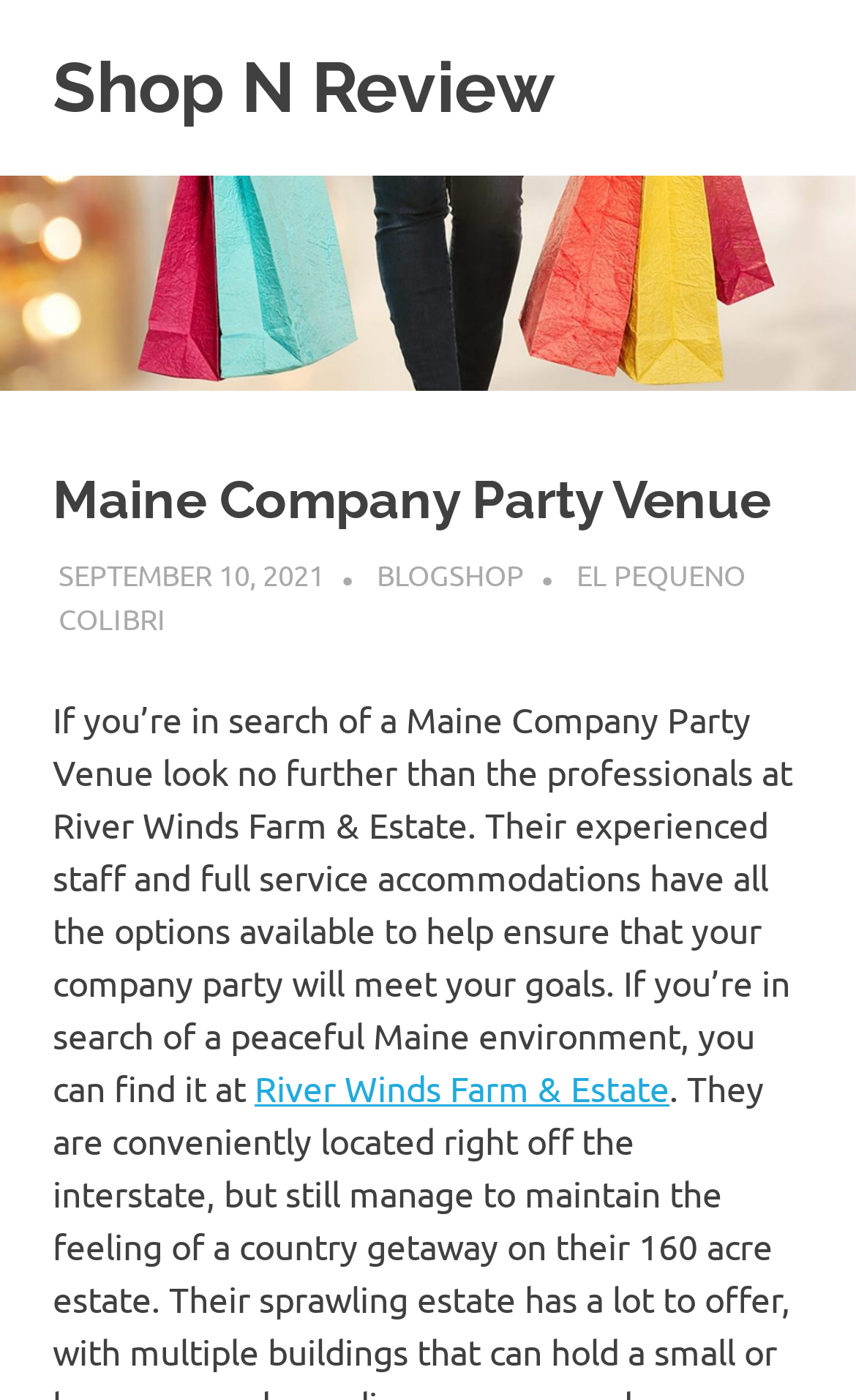What is the name of the company offering party venue services?
Refer to the image and offer an in-depth and detailed answer to the question.

By reading the text on the webpage, I found that the company offering party venue services is mentioned as 'River Winds Farm & Estate' in the paragraph describing their services.